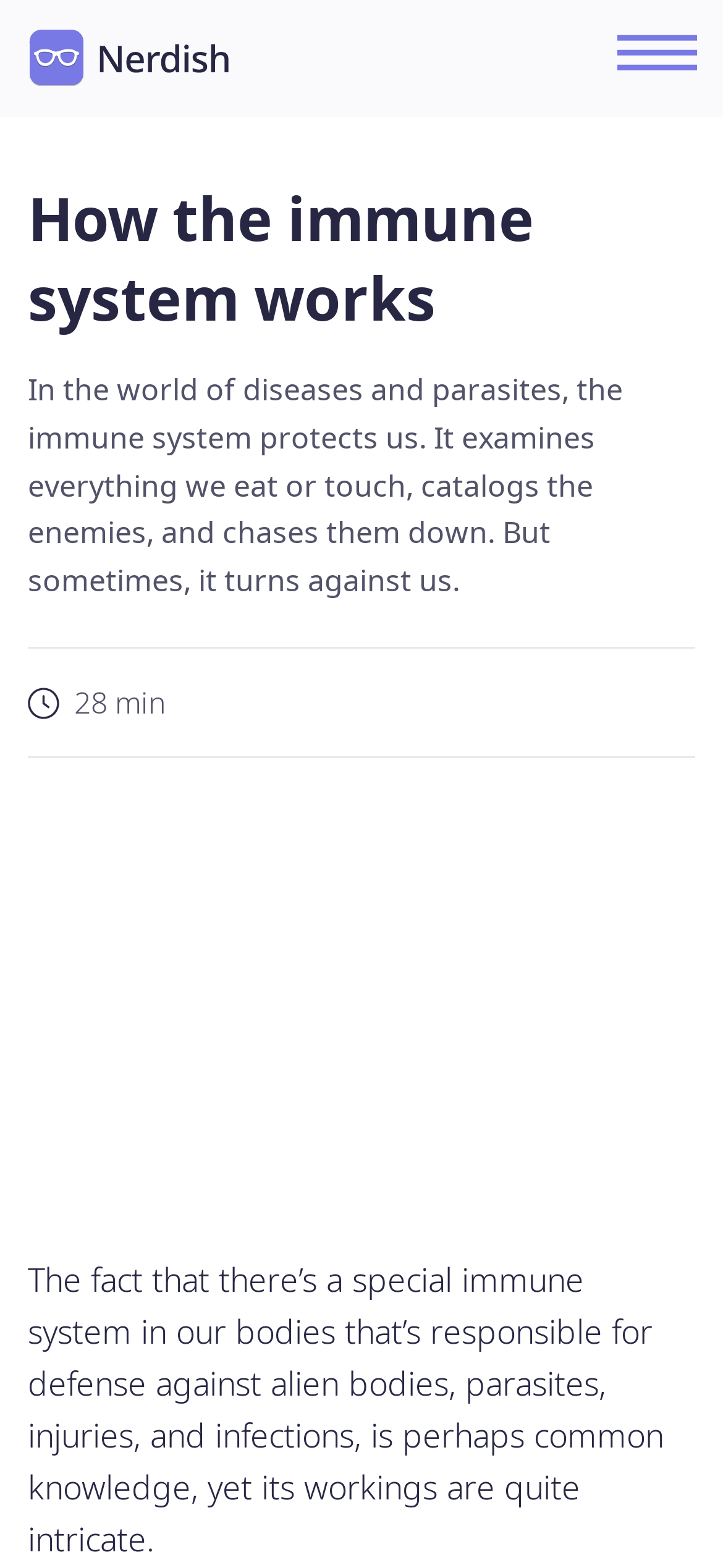Please give a succinct answer to the question in one word or phrase:
How many images are on the webpage?

4